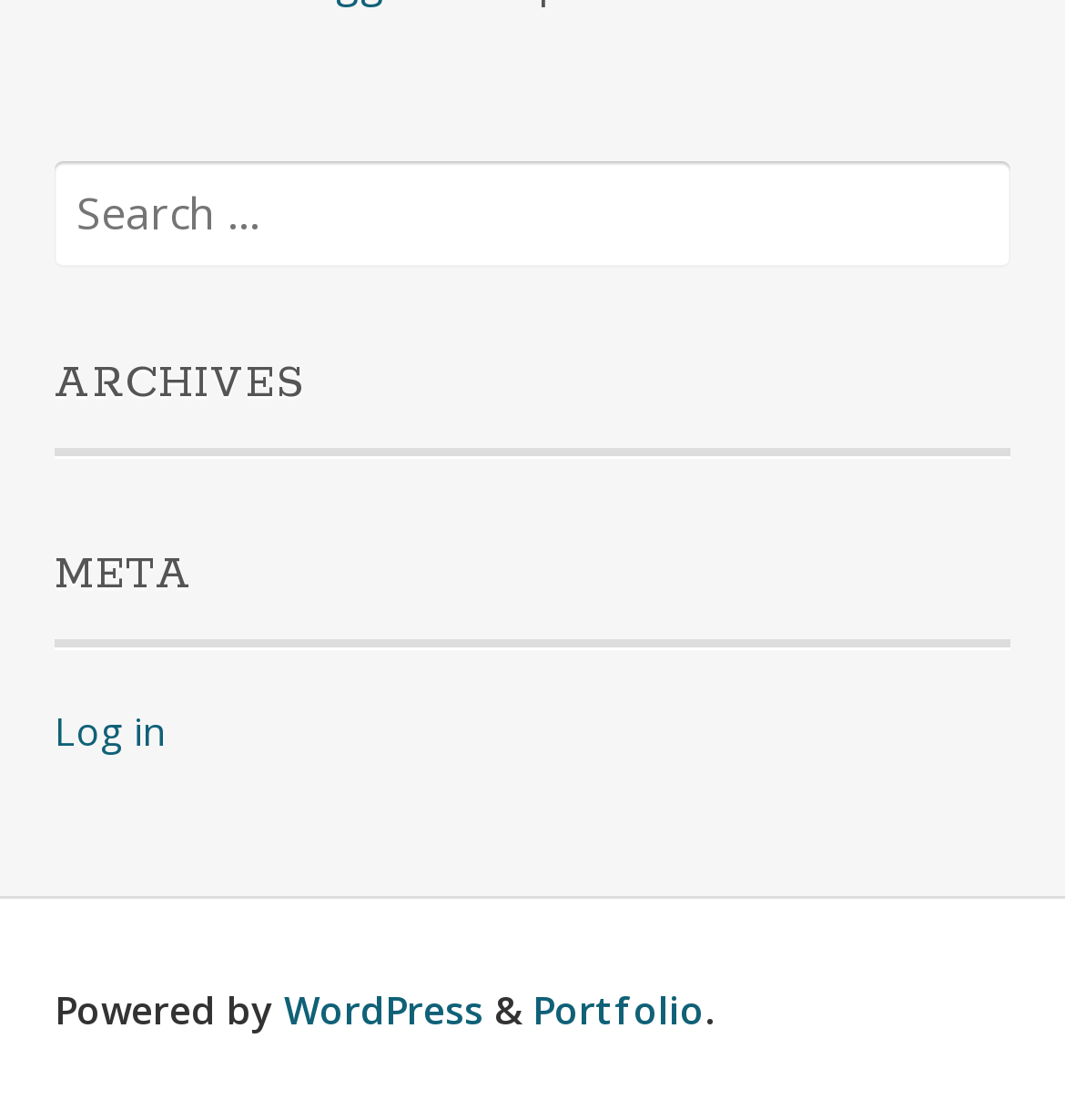Answer the following in one word or a short phrase: 
What is the last text element on the webpage?

.